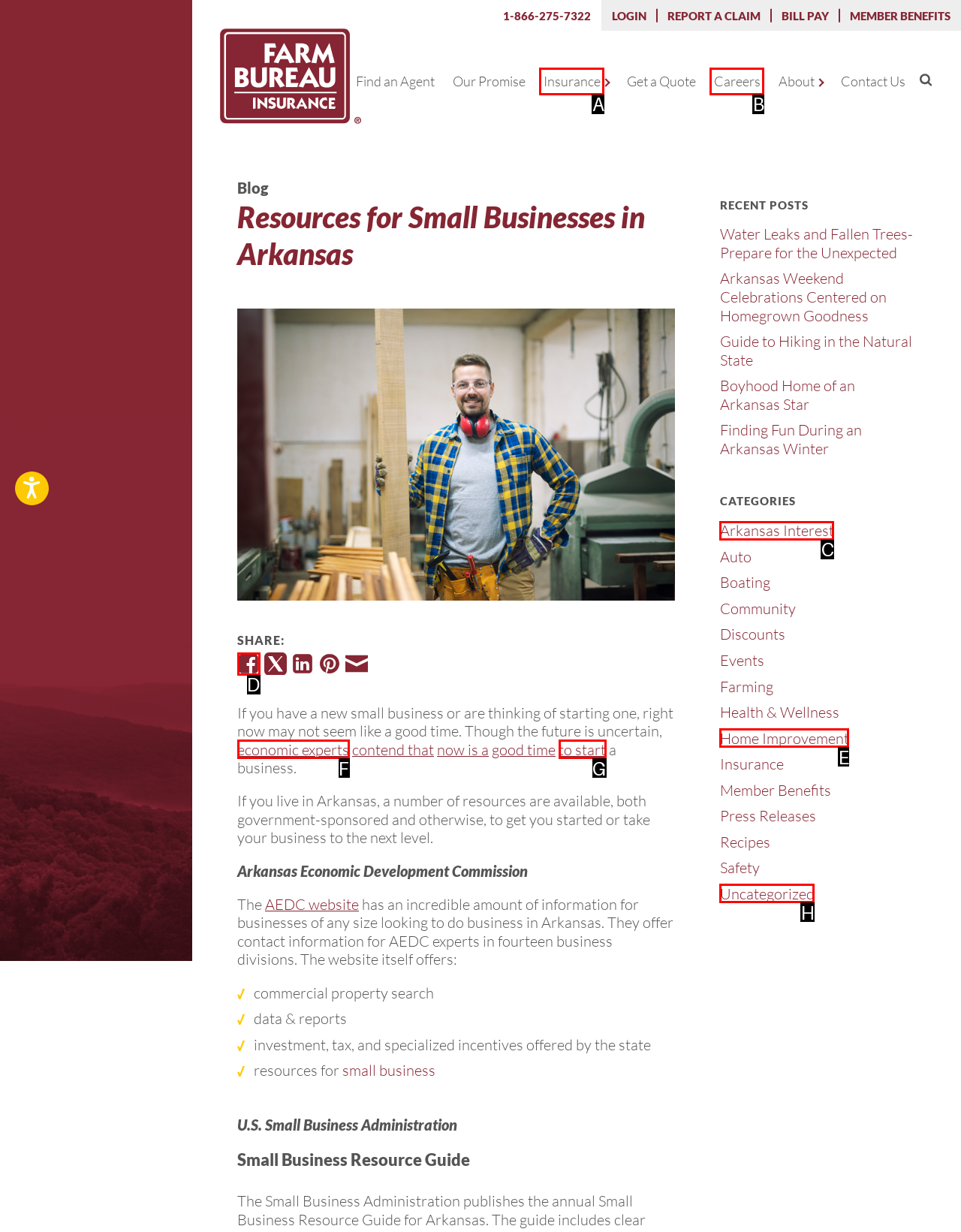Choose the option that best matches the description: to start
Indicate the letter of the matching option directly.

G